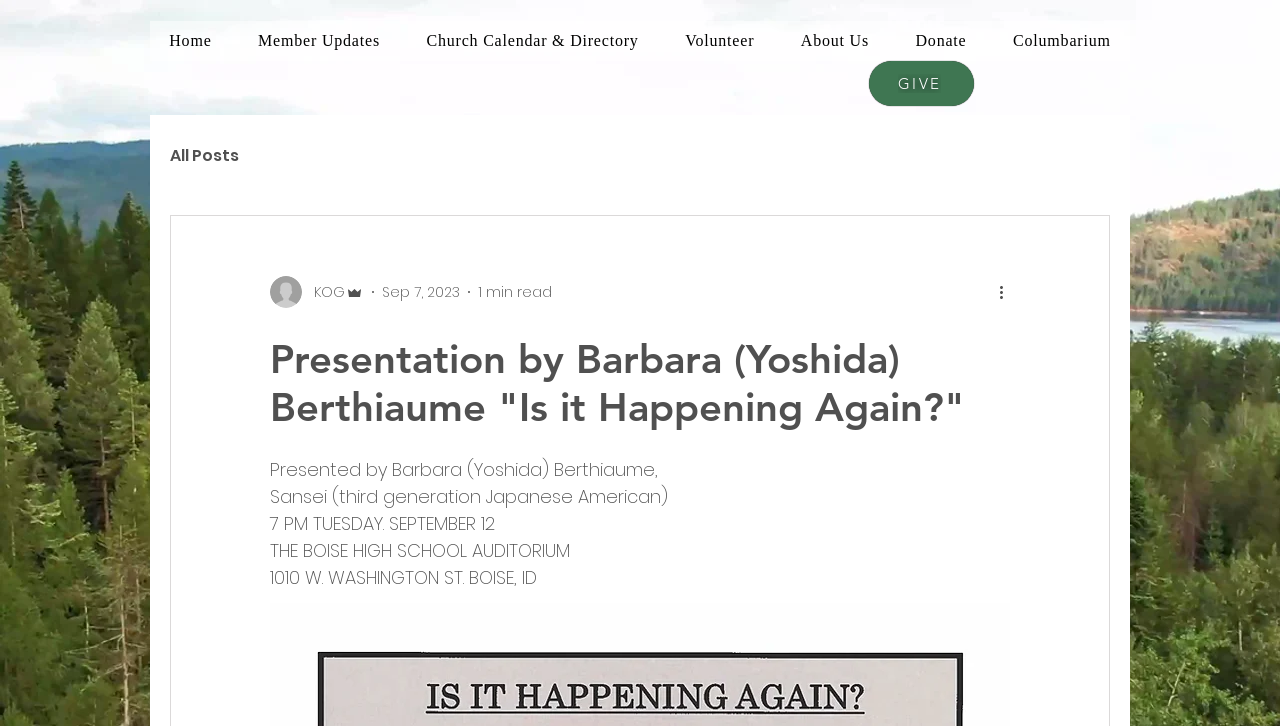What is the location of the event?
Refer to the image and provide a concise answer in one word or phrase.

Boise High School Auditorium